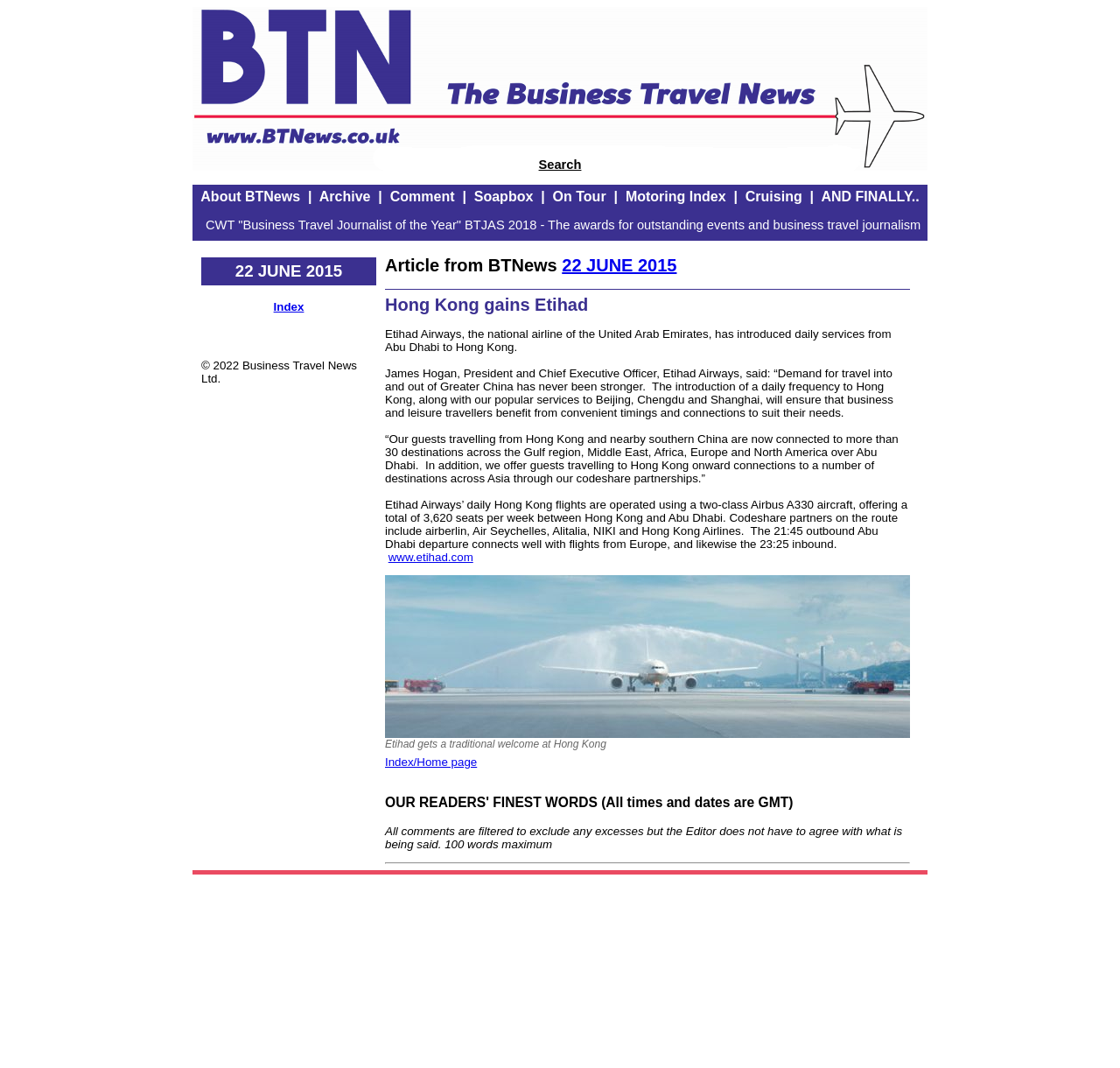Determine the bounding box coordinates of the clickable region to follow the instruction: "Go to the About BTNews page".

[0.179, 0.177, 0.268, 0.191]